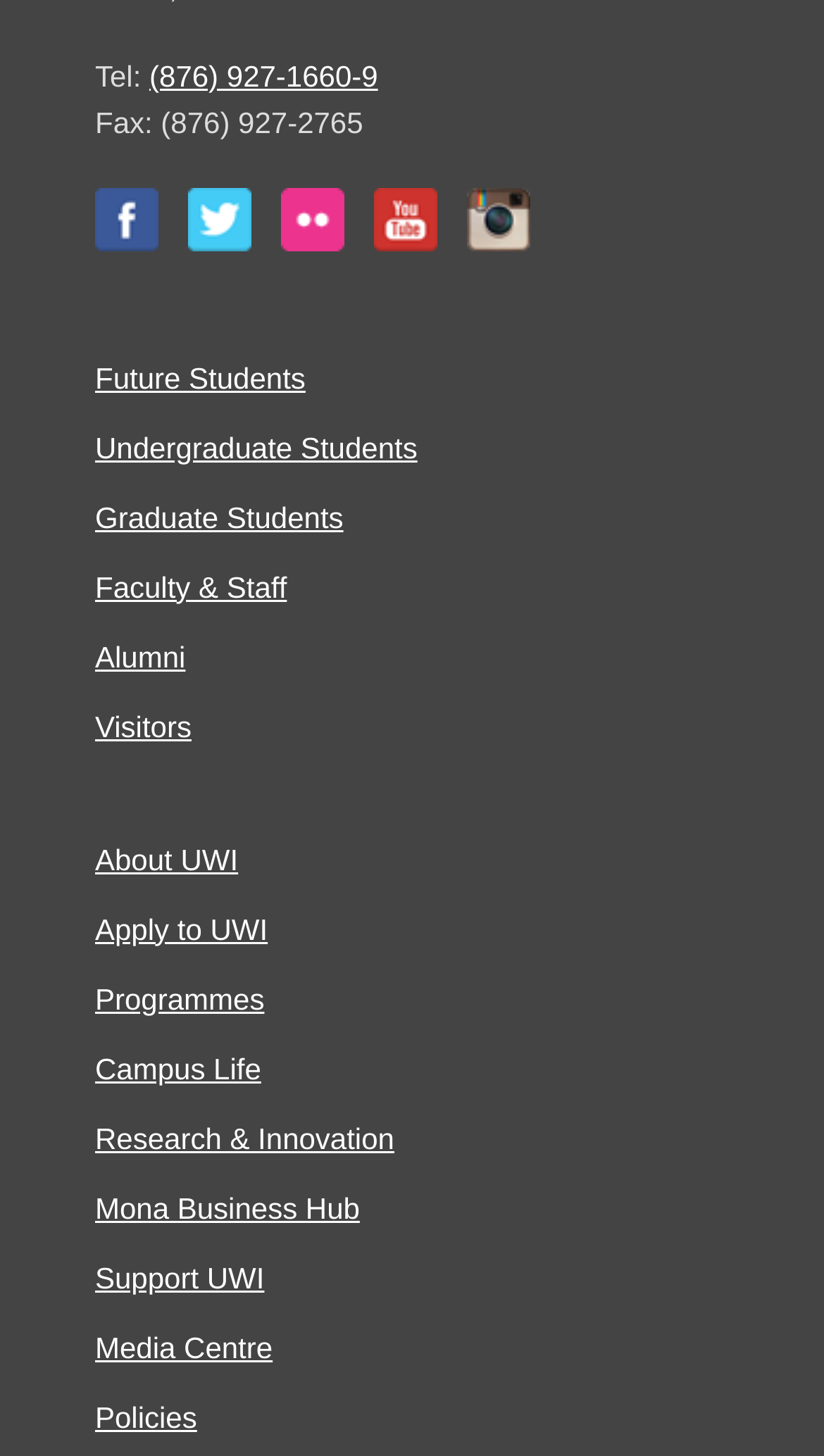Please provide the bounding box coordinates for the element that needs to be clicked to perform the instruction: "Learn about campus life". The coordinates must consist of four float numbers between 0 and 1, formatted as [left, top, right, bottom].

[0.115, 0.722, 0.317, 0.745]